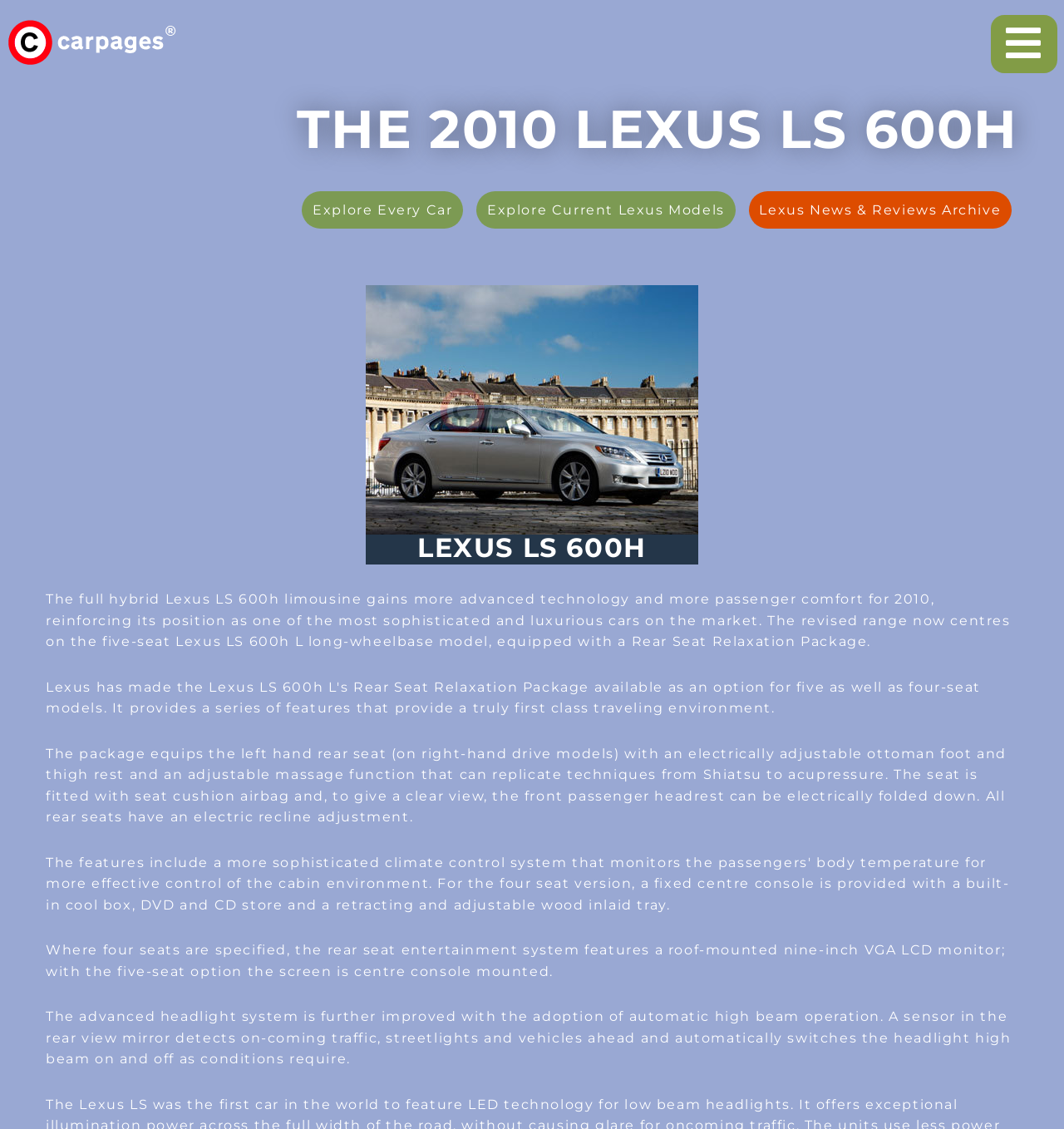Determine the main headline from the webpage and extract its text.

THE 2010 LEXUS LS 600H